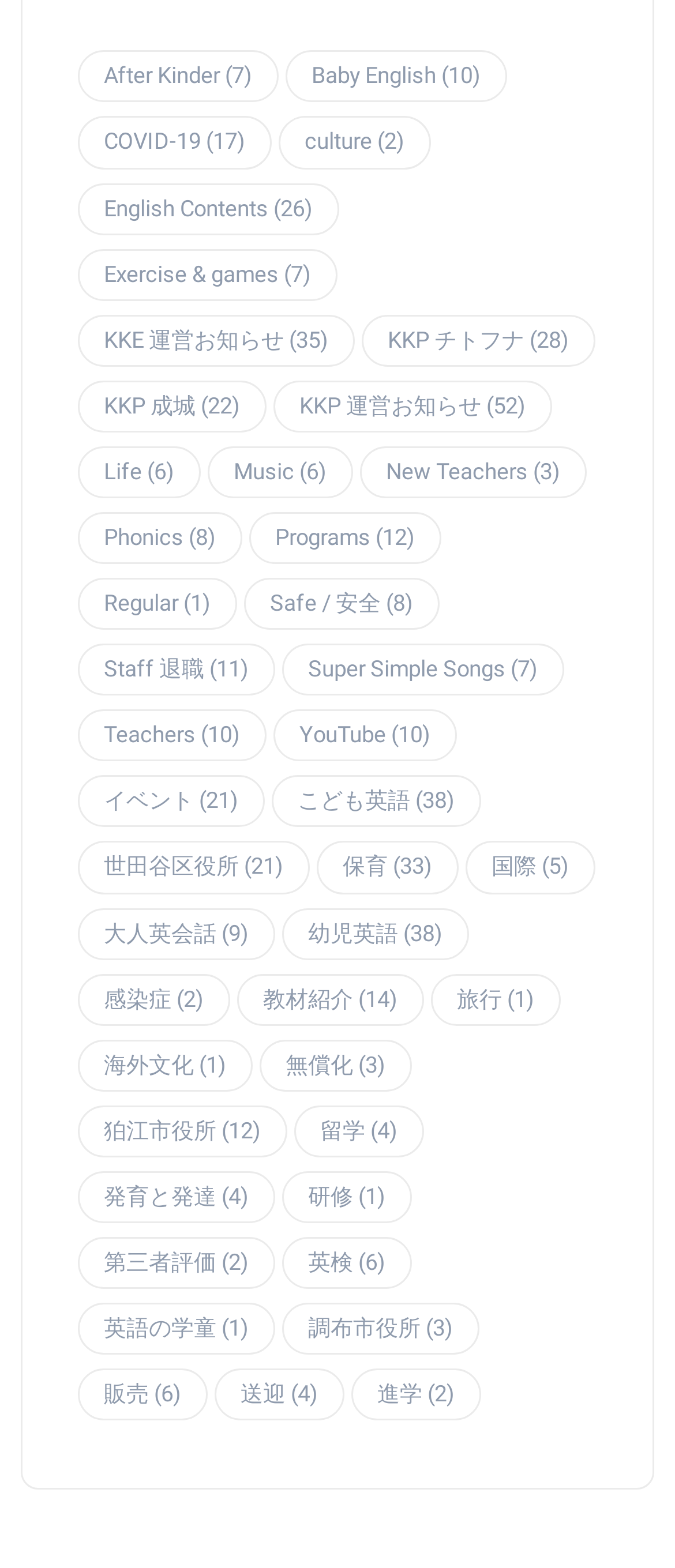Using floating point numbers between 0 and 1, provide the bounding box coordinates in the format (top-left x, top-left y, bottom-right x, bottom-right y). Locate the UI element described here: KKP 成城 (22)

[0.115, 0.243, 0.395, 0.276]